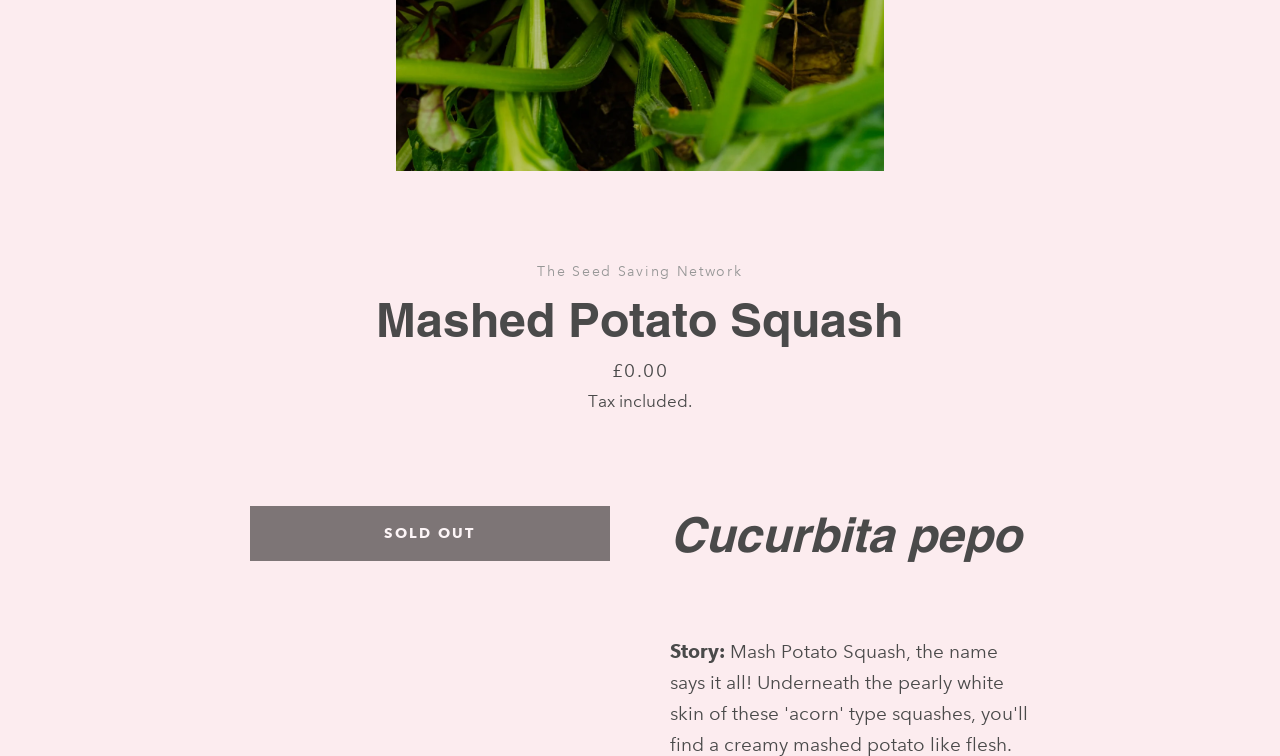Determine the bounding box for the UI element described here: "Privacy policy".

[0.141, 0.618, 0.247, 0.64]